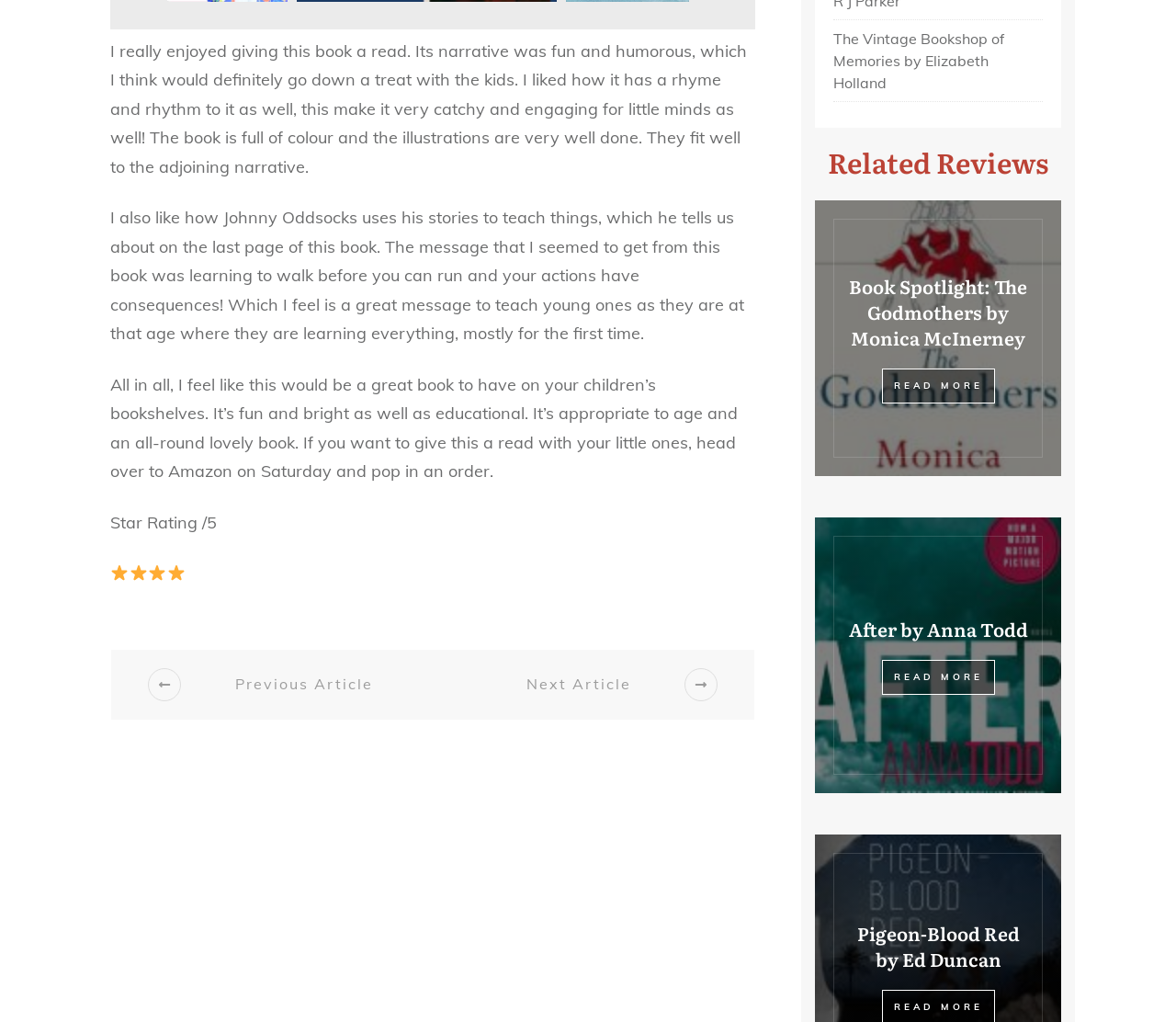Based on the image, provide a detailed and complete answer to the question: 
How many images are associated with the book review?

I counted the number of image elements associated with the book review section, and there are six of them, including the book cover and illustrations.